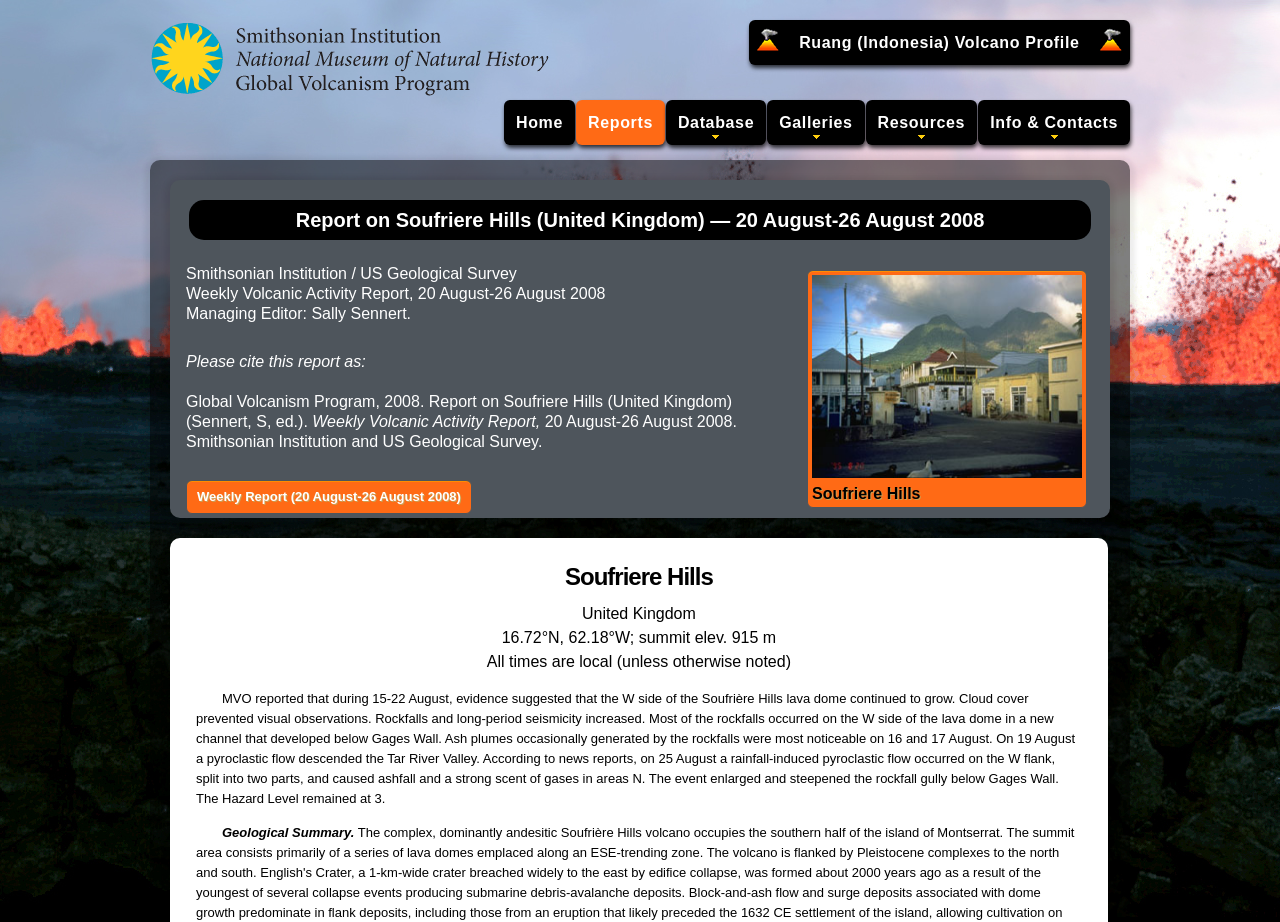Based on the image, provide a detailed response to the question:
What is the name of the volcano being reported?

I found the answer by looking at the heading element with the text 'Report on Soufriere Hills (United Kingdom) — 20 August-26 August 2008' and identifying the volcano name as Soufriere Hills.